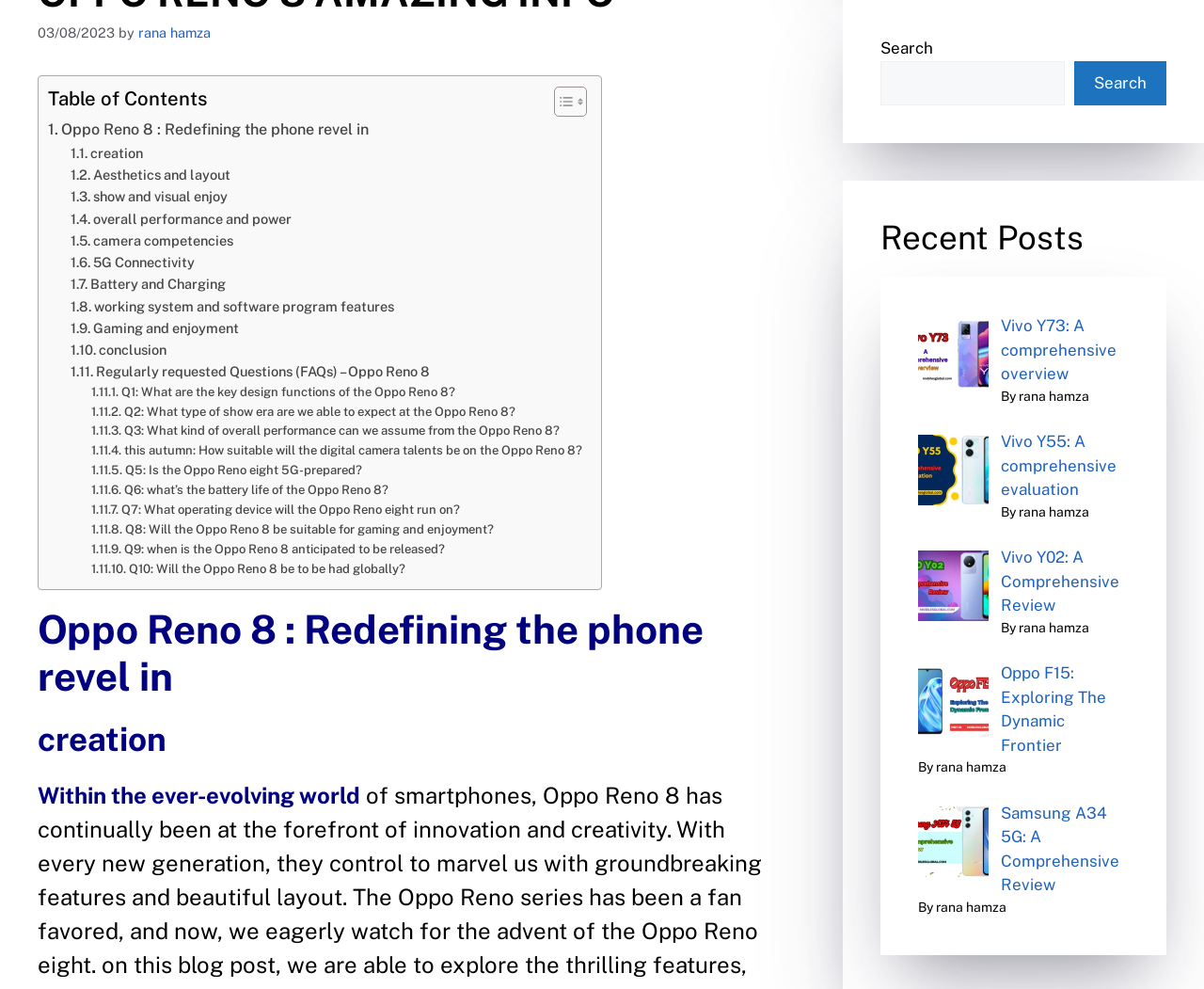Provide the bounding box coordinates for the UI element that is described as: "Vivo Y02: A Comprehensive Review".

[0.831, 0.554, 0.929, 0.621]